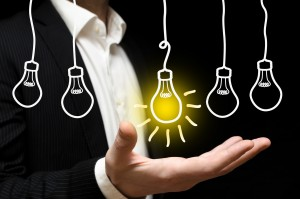Using the information shown in the image, answer the question with as much detail as possible: What is the background color of the image?

The caption describes the background of the image as sleek black, which provides a striking contrast to the illuminated light bulb and emphasizes the themes of creativity and innovation.